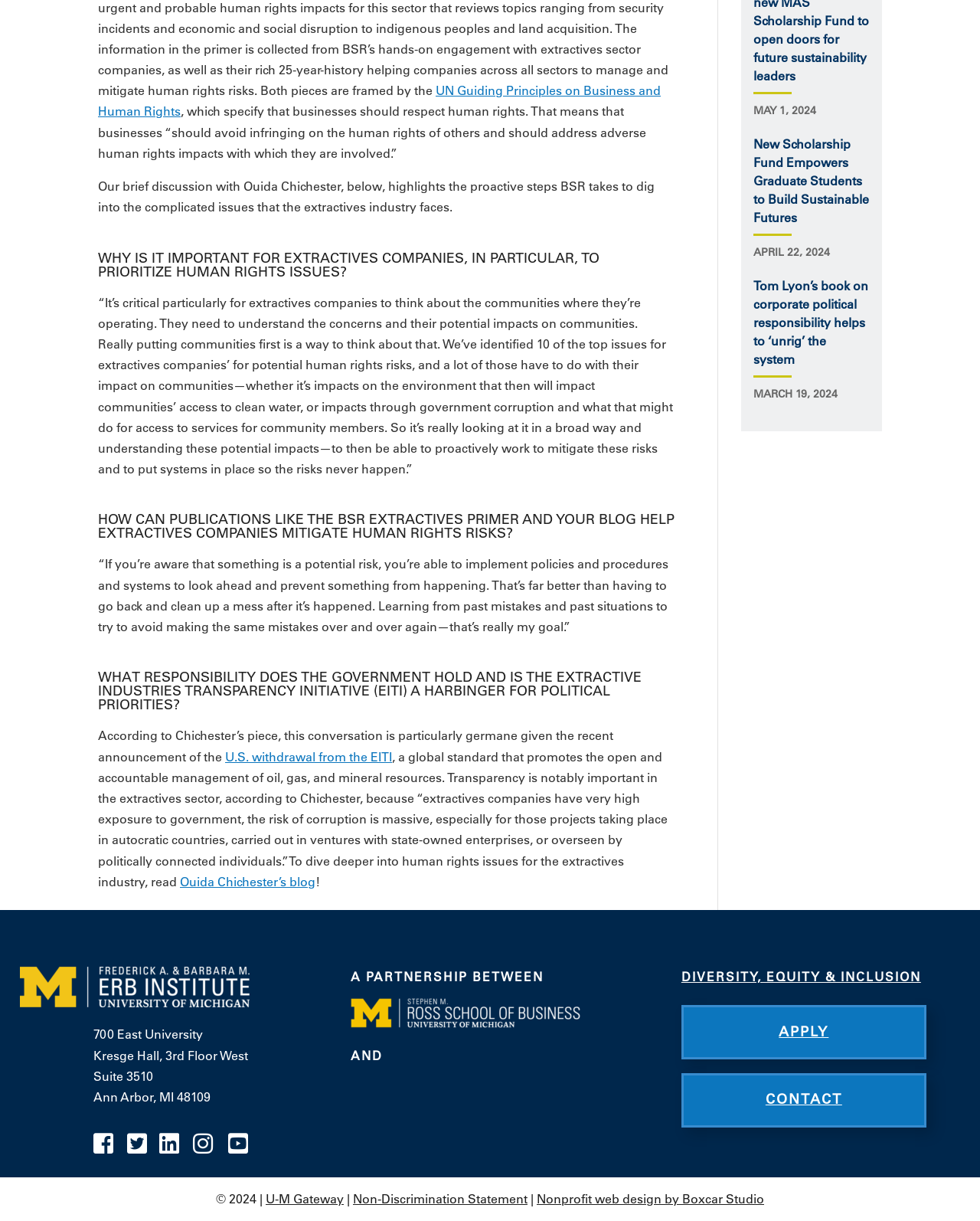From the webpage screenshot, identify the region described by U.S. withdrawal from the EITI. Provide the bounding box coordinates as (top-left x, top-left y, bottom-right x, bottom-right y), with each value being a floating point number between 0 and 1.

[0.23, 0.613, 0.4, 0.626]